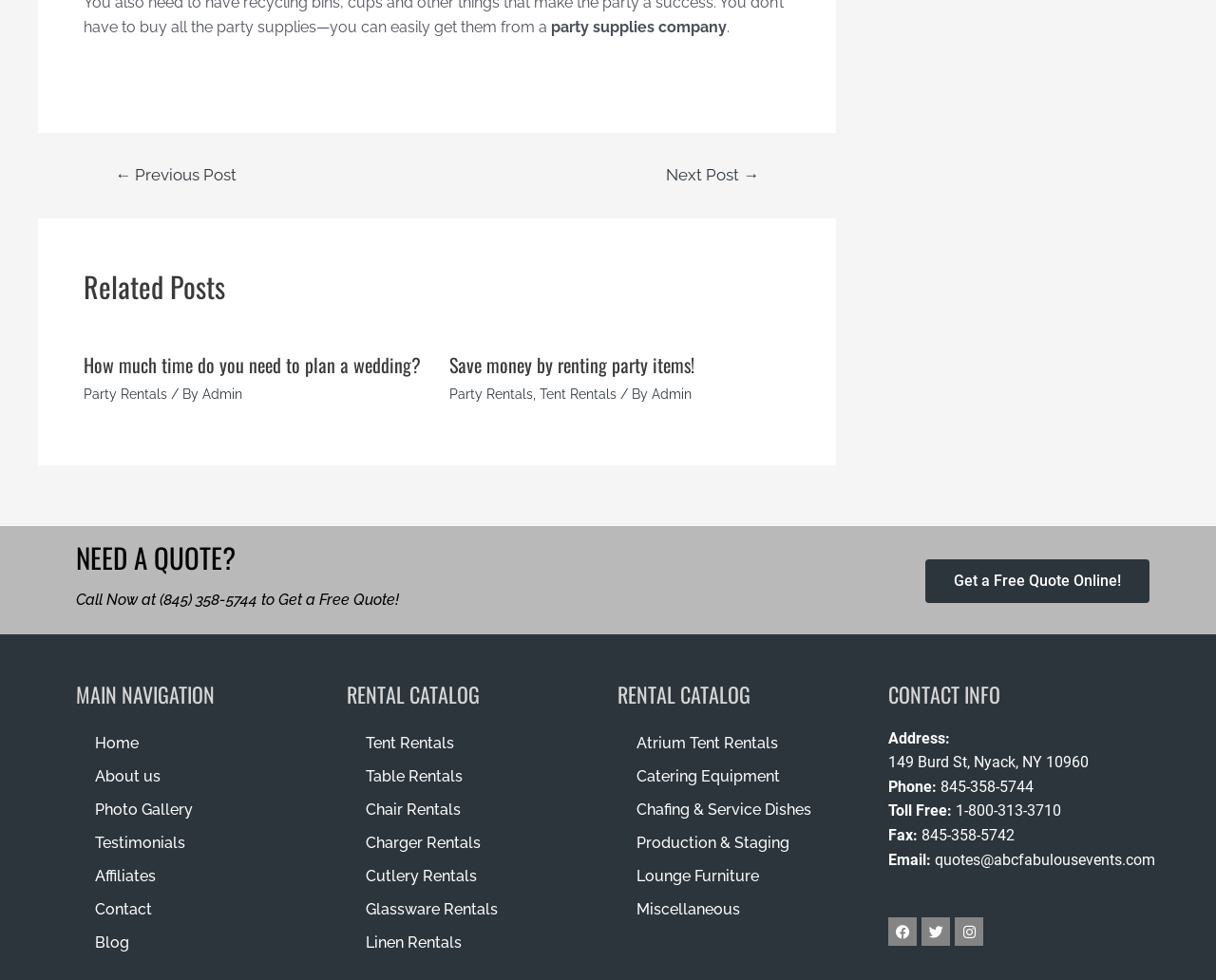Pinpoint the bounding box coordinates of the area that must be clicked to complete this instruction: "Check Rate".

None